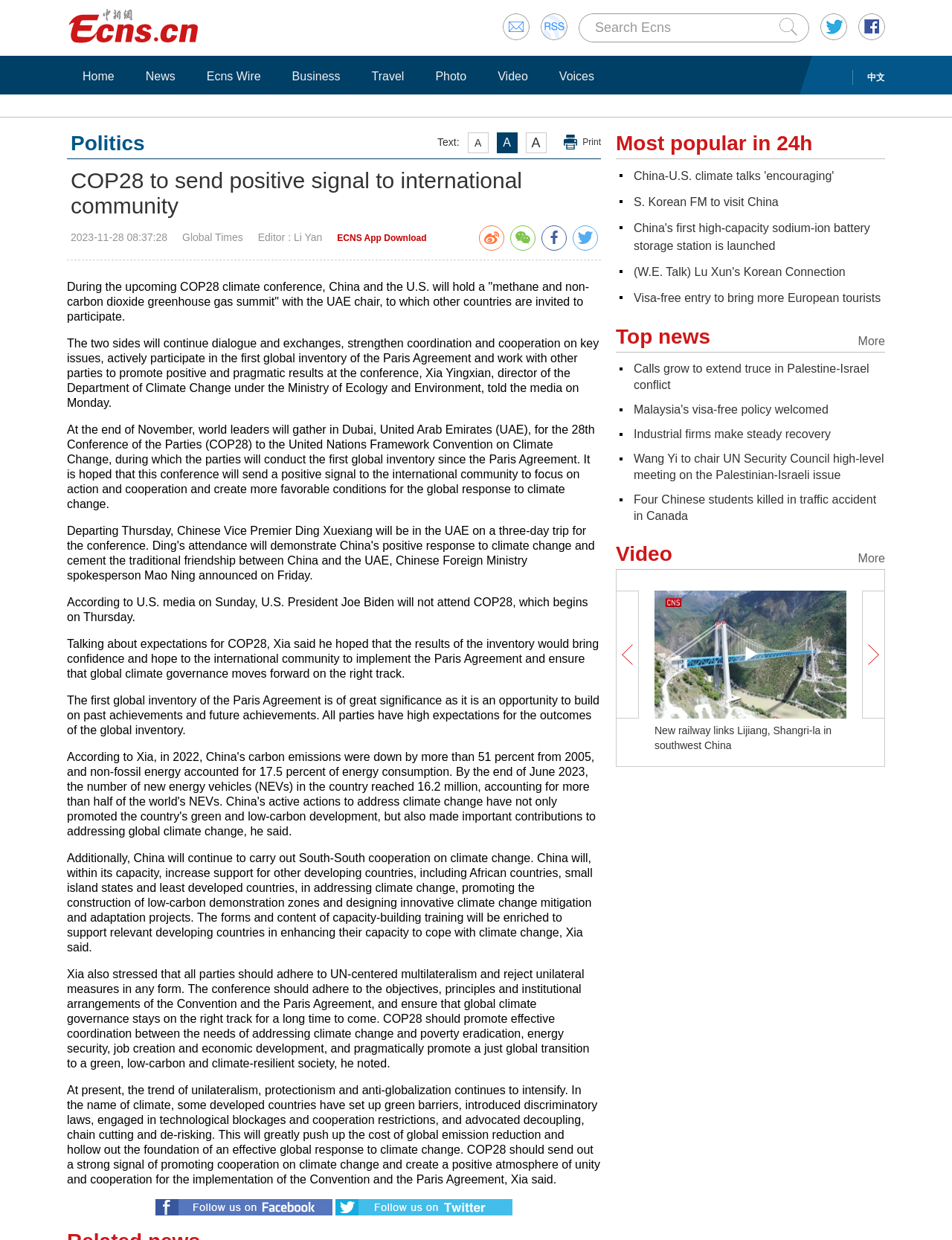Identify the bounding box coordinates for the UI element described as: "Photo".

[0.449, 0.055, 0.499, 0.068]